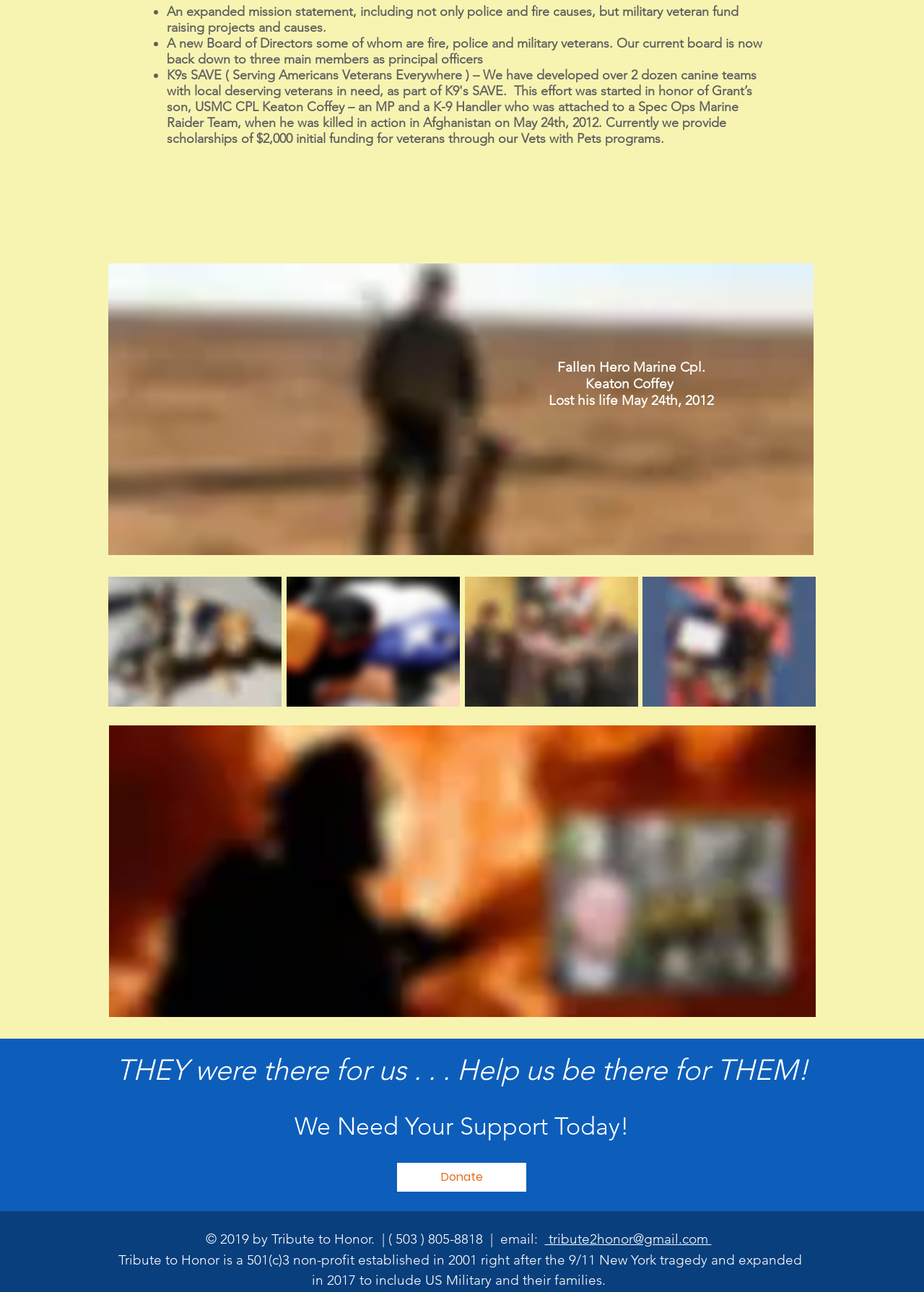What is the organization's mission? Analyze the screenshot and reply with just one word or a short phrase.

Police, fire, military veteran causes